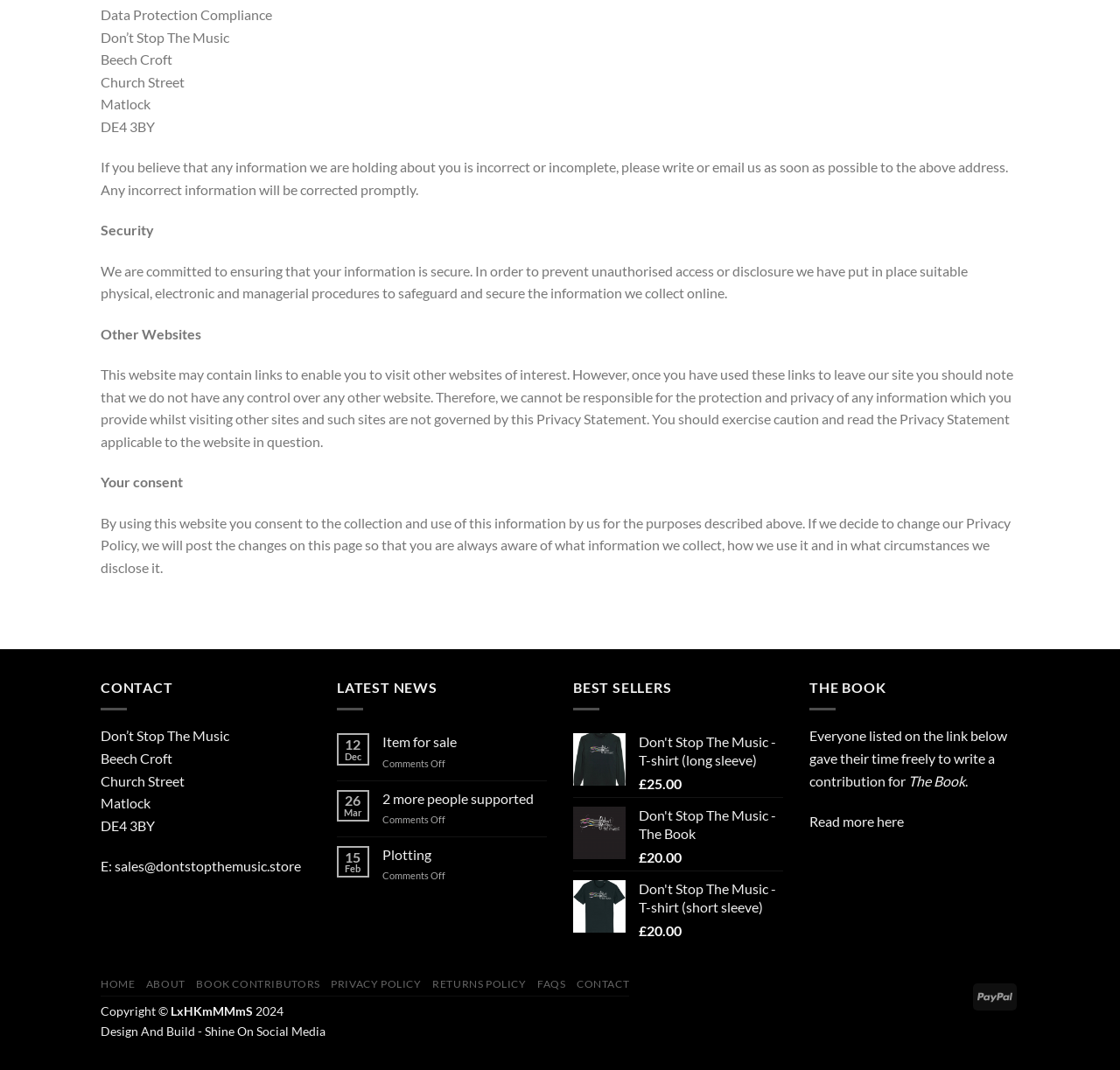Find the bounding box coordinates for the UI element whose description is: "Shine On Social Media". The coordinates should be four float numbers between 0 and 1, in the format [left, top, right, bottom].

[0.18, 0.956, 0.291, 0.97]